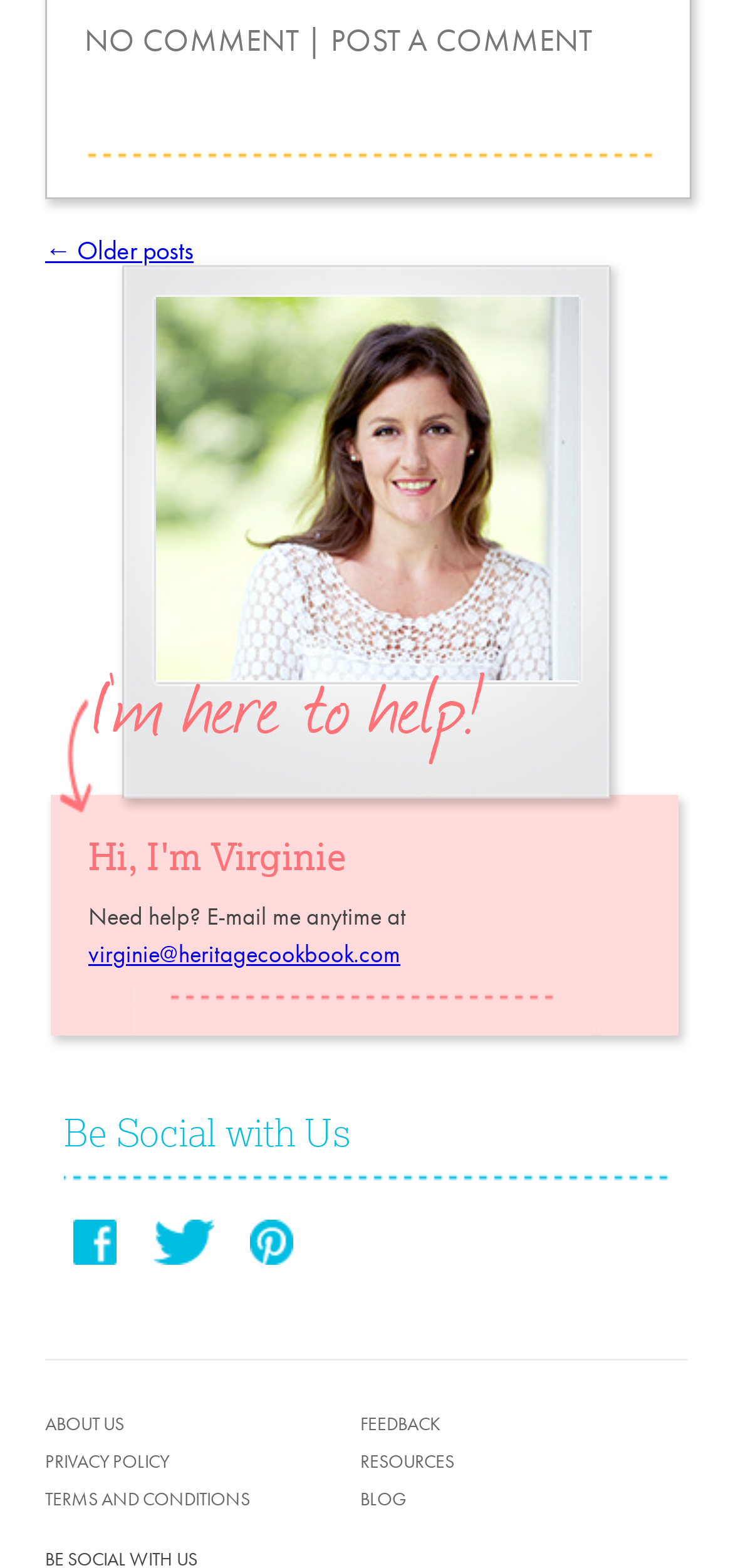What is the title of the section that has an image?
Analyze the screenshot and provide a detailed answer to the question.

I found the section that has an image and it is titled 'I`m here to help!'.